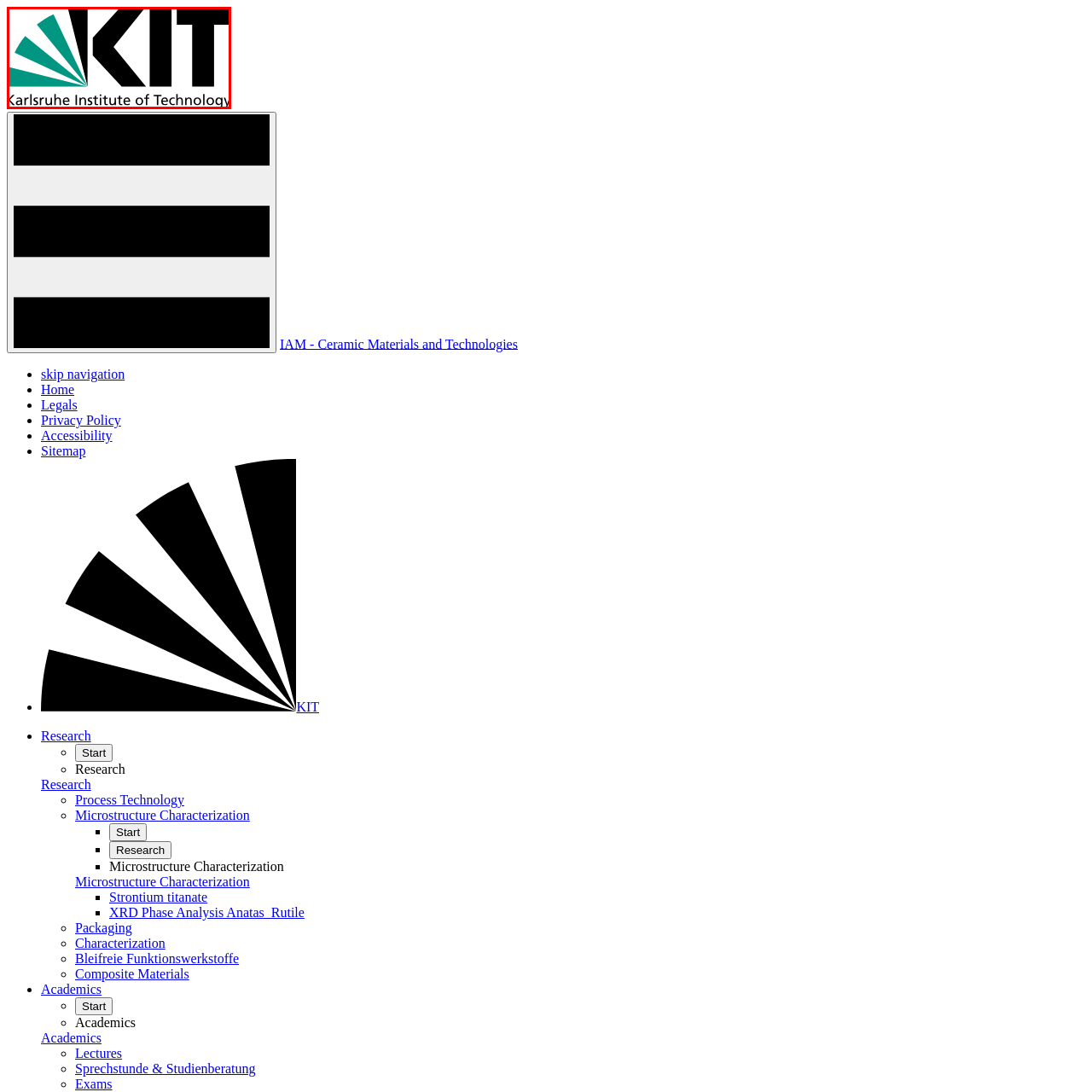What is written below the logo?
Pay attention to the image surrounded by the red bounding box and respond to the question with a detailed answer.

Below the logo, the full name 'Karlsruhe Institute of Technology' is clearly written, reinforcing the identity of this prestigious research institution known for its contributions to science and engineering.